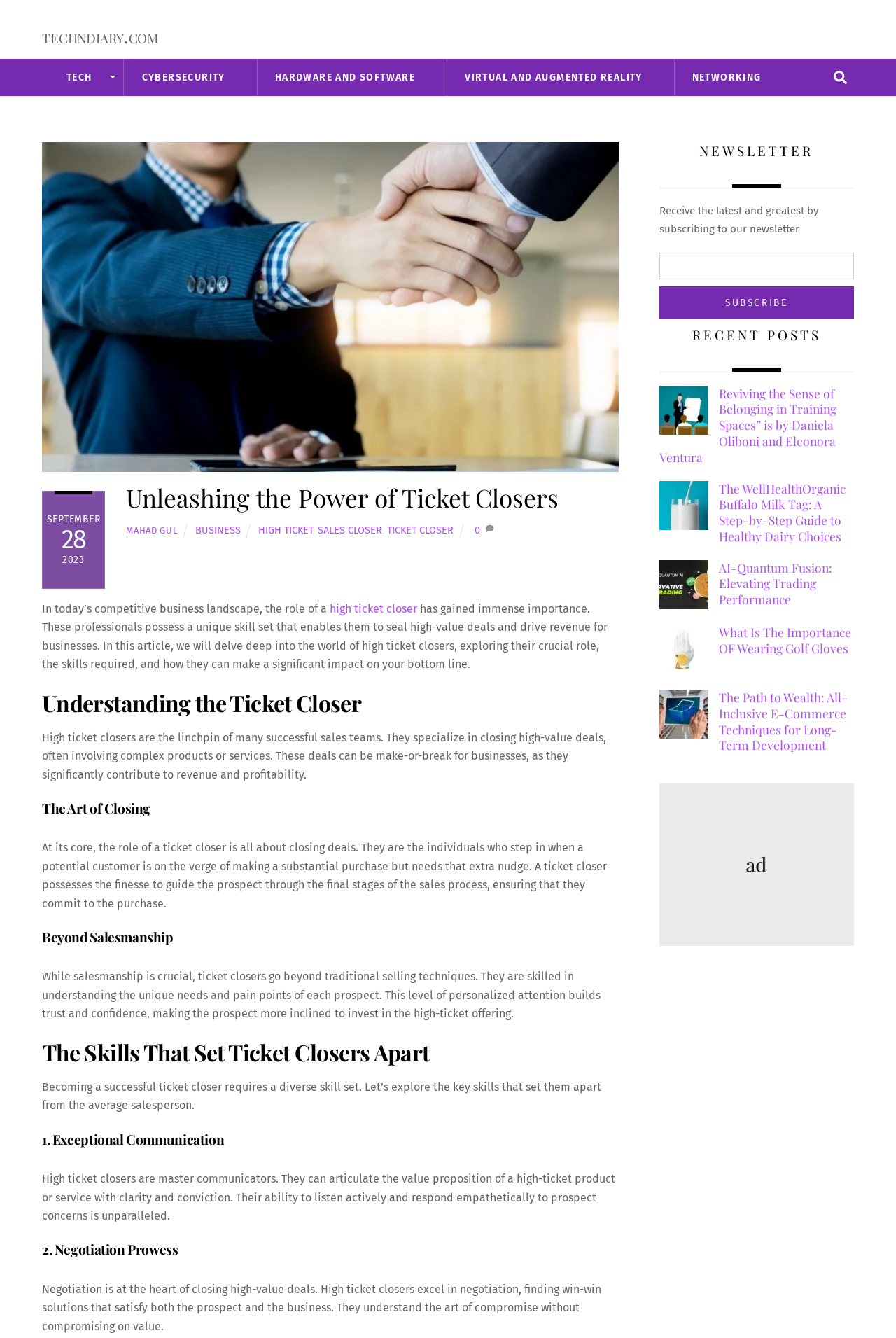Provide a thorough description of the webpage you see.

This webpage is about the role of high ticket closers in business, with a focus on their skills and importance. At the top, there is a navigation bar with links to "TECH", "CYBERSECURITY", "HARDWARE AND SOFTWARE", "VIRTUAL AND AUGMENTED REALITY", and "NETWORKING". Below this, there is a search bar with a magnifying glass icon.

The main content of the page is divided into sections, each with a heading. The first section is titled "Unleashing the Power of Ticket Closers" and has a subheading that describes the role of high ticket closers in business. The text explains that these professionals possess a unique skill set that enables them to seal high-value deals and drive revenue for businesses.

The next section is titled "Understanding the Ticket Closer" and describes the role of high ticket closers in sales teams. The text explains that they specialize in closing high-value deals and possess the finesse to guide prospects through the final stages of the sales process.

The following sections are titled "The Art of Closing", "Beyond Salesmanship", and "The Skills That Set Ticket Closers Apart". These sections provide more information about the skills and techniques used by high ticket closers, including exceptional communication, negotiation prowess, and the ability to understand the unique needs and pain points of each prospect.

On the right side of the page, there is a section titled "NEWSLETTER" with a heading and a text box to enter an email address. Below this, there is a section titled "RECENT POSTS" with images and links to several articles, including "Reviving the Sense of Belonging in Training Spaces", "The WellHealthOrganic Buffalo Milk Tag: A Step-by-Step Guide to Healthy Dairy Choices", and "AI-Quantum Fusion: Elevating Trading Performance".

At the bottom of the page, there is a link to "Back To Top" and an advertisement section with an image and a link to "Ads".